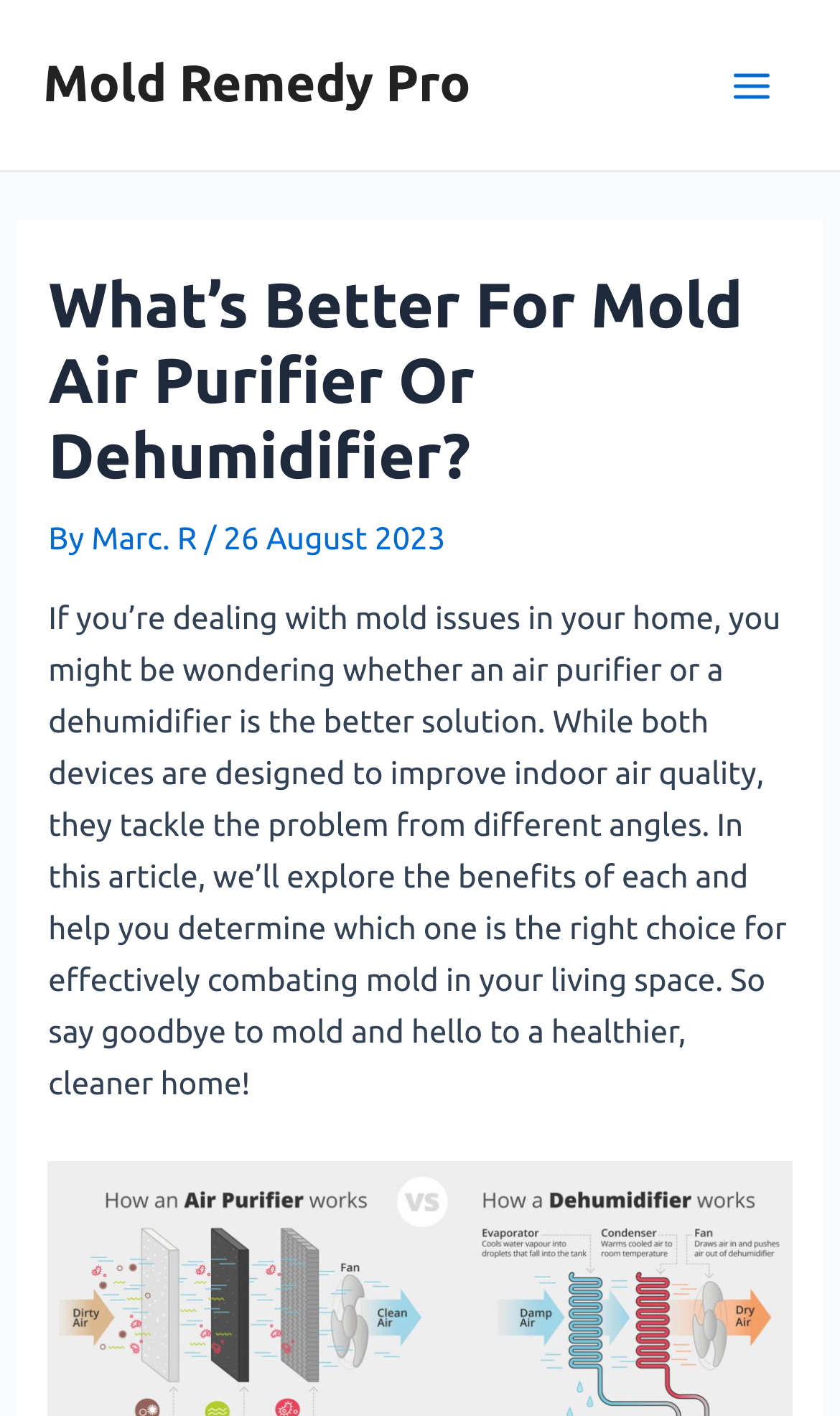Generate the title text from the webpage.

What’s Better For Mold Air Purifier Or Dehumidifier?